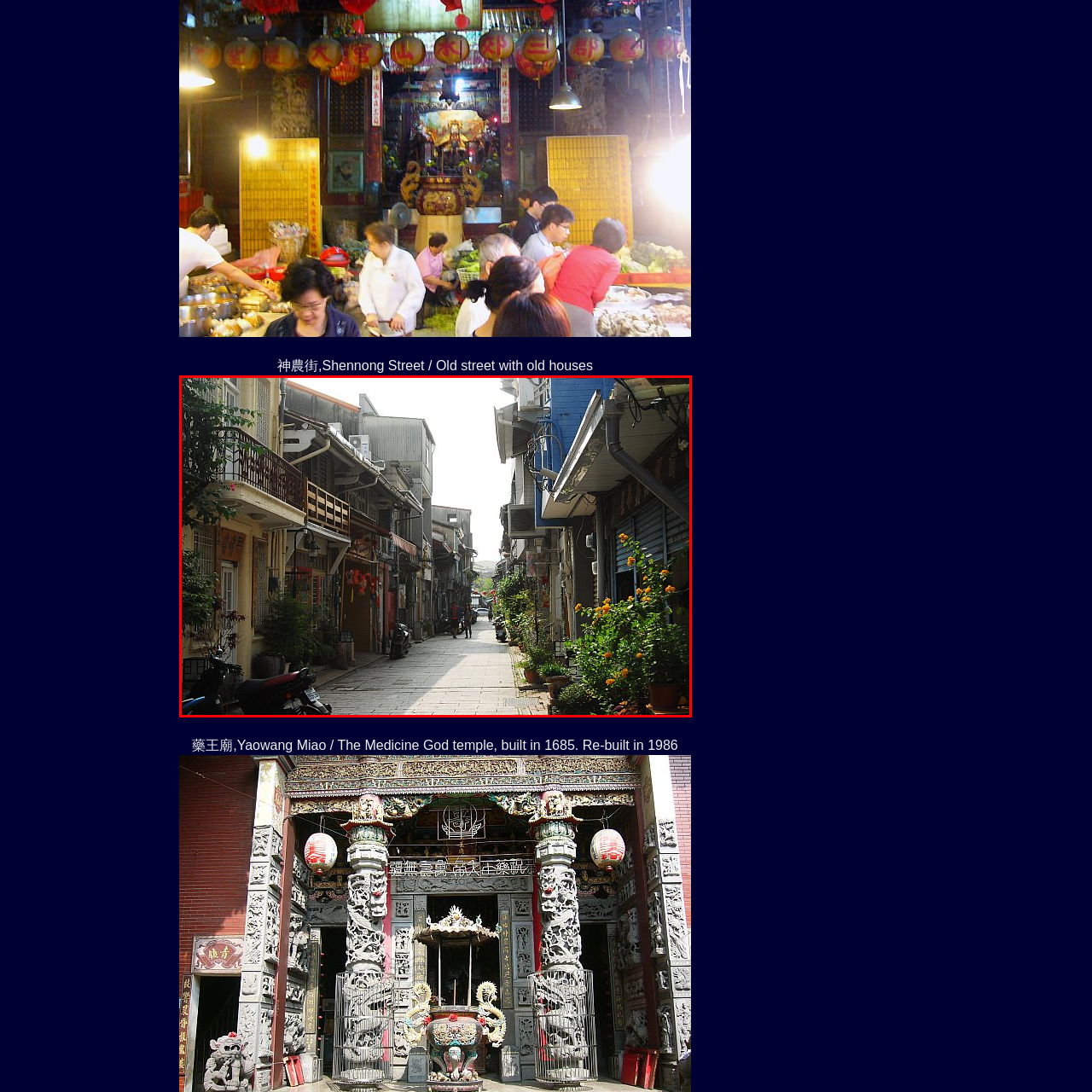What adds a touch of character to some buildings?
Focus on the image highlighted within the red borders and answer with a single word or short phrase derived from the image.

Balconies